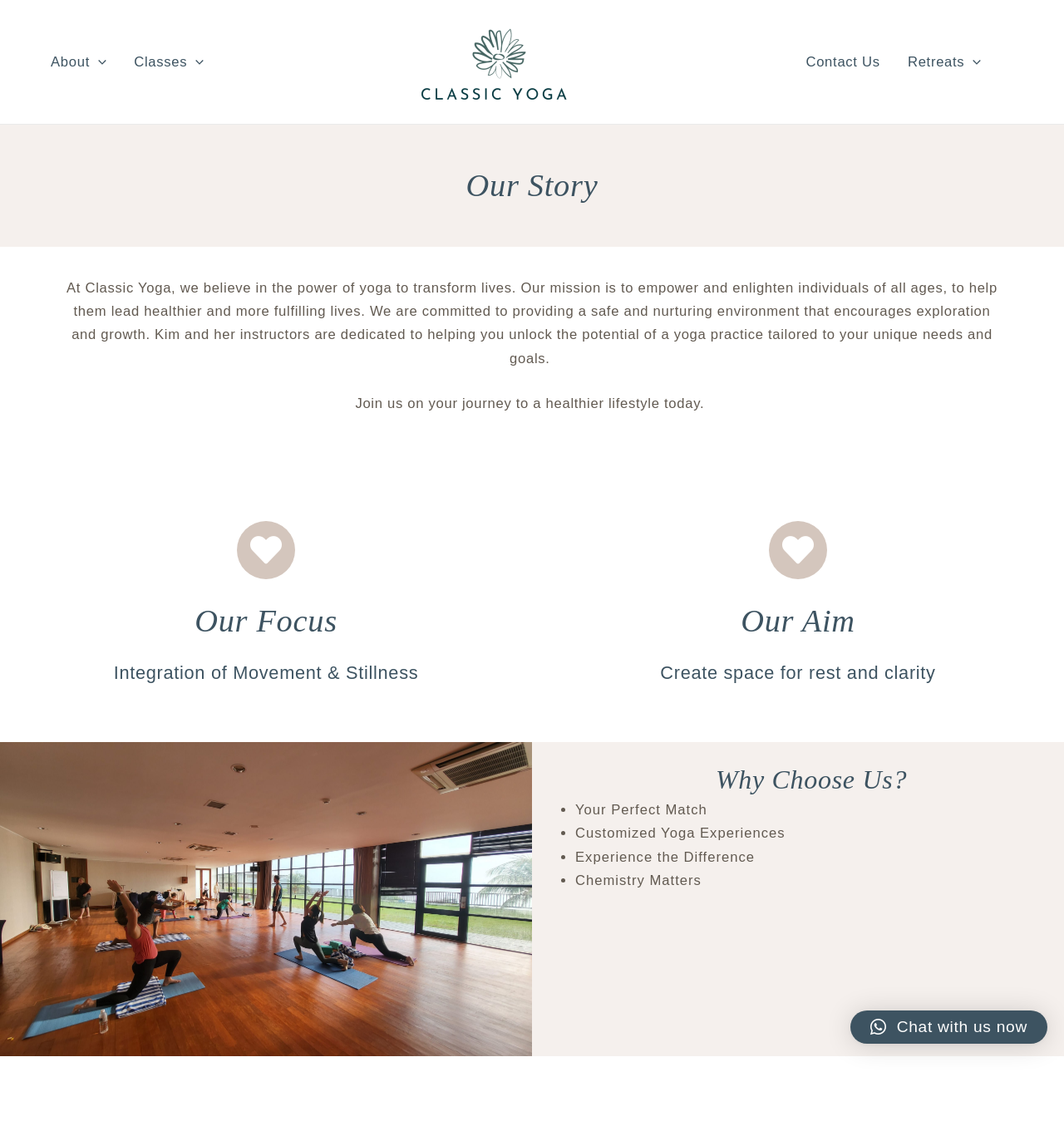Please provide a detailed answer to the question below based on the screenshot: 
What is the focus of the yoga studio?

The focus of the yoga studio can be found in the heading element 'Our Focus' which describes the integration of movement and stillness as one of the key aspects of the studio's approach.